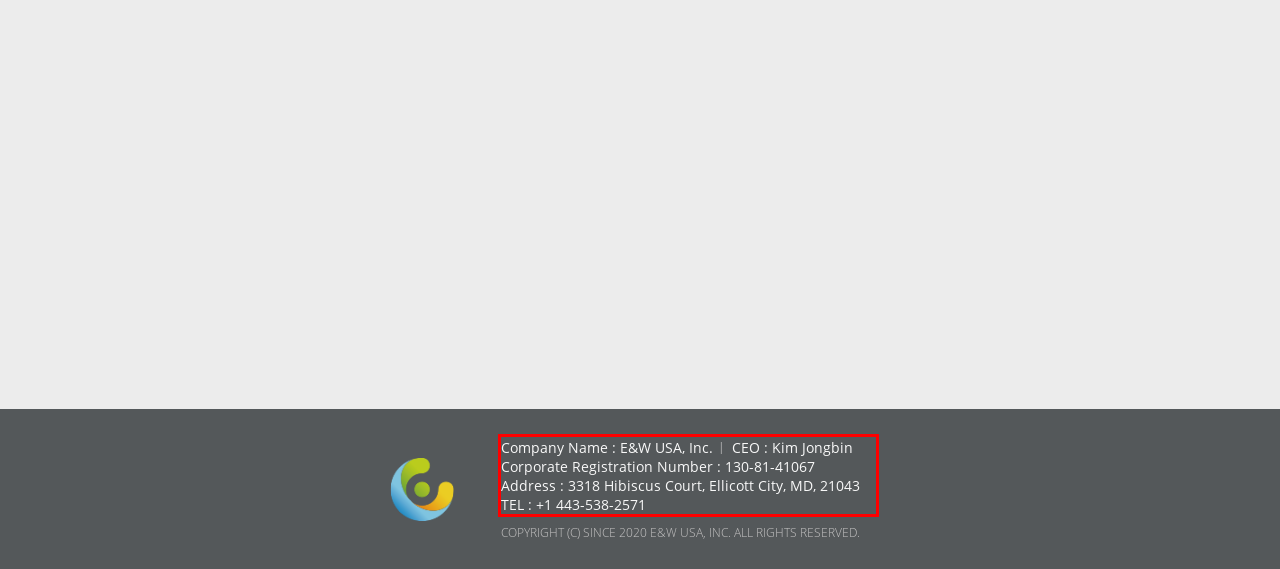Please perform OCR on the UI element surrounded by the red bounding box in the given webpage screenshot and extract its text content.

Company Name : E&W USA, Inc. CEO : Kim Jongbin Corporate Registration Number : 130-81-41067 Address : 3318 Hibiscus Court, Ellicott City, MD, 21043 TEL : +1 443-538-2571